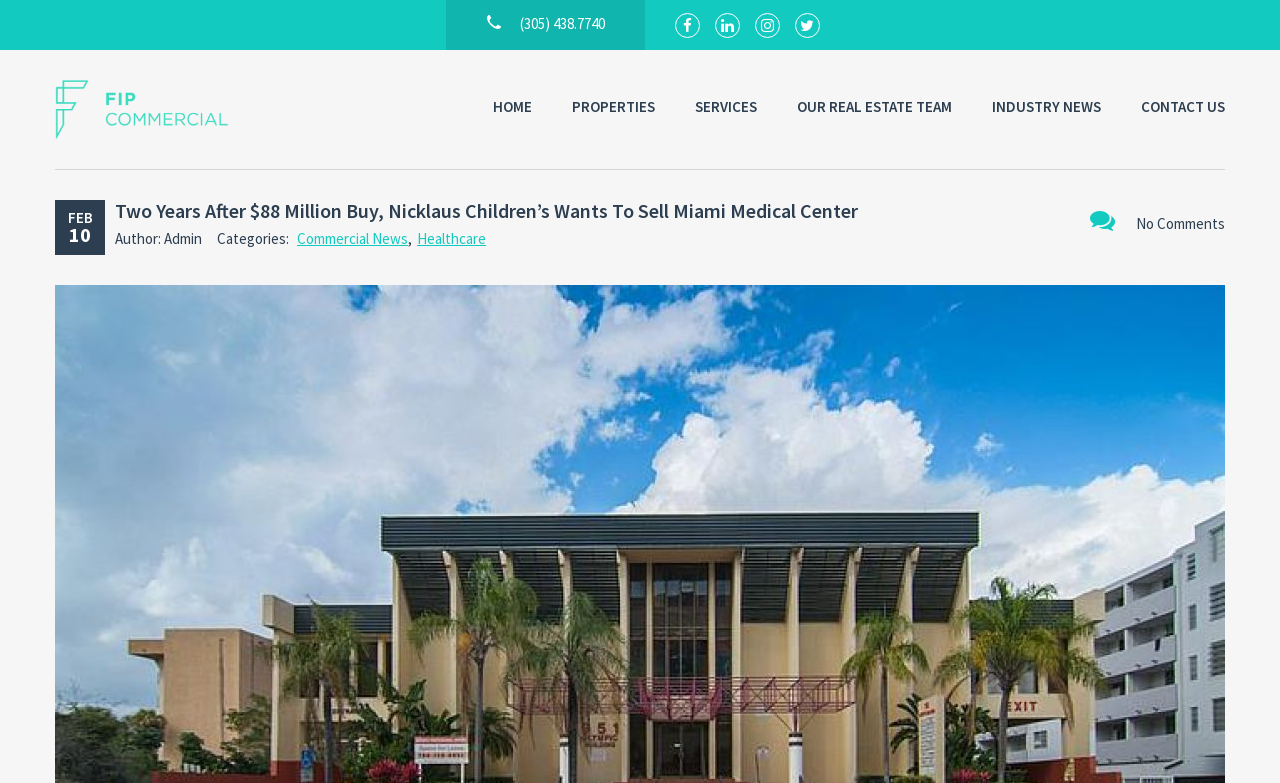What is the phone number on the top right?
Using the image, respond with a single word or phrase.

(305) 438.7740